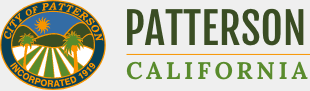What is symbolized by the sun rising over stylized hills and fields?
Please provide a comprehensive answer based on the details in the screenshot.

The vibrant design featuring a sun rising over stylized hills and fields symbolizes the agricultural heritage of the region, which is a significant aspect of the city's identity and history.